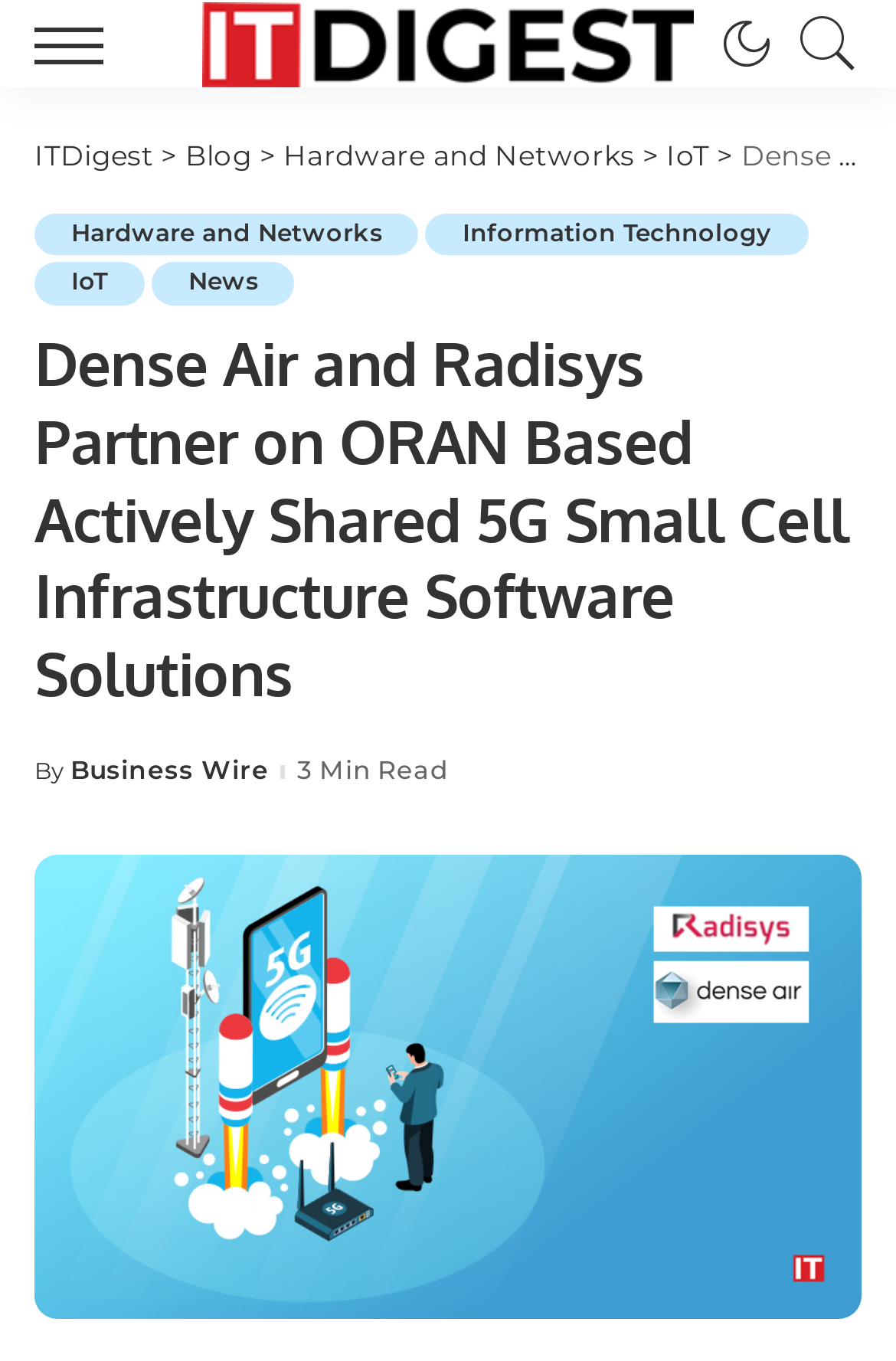Pinpoint the bounding box coordinates for the area that should be clicked to perform the following instruction: "Search for something".

[0.859, 0.0, 0.962, 0.064]